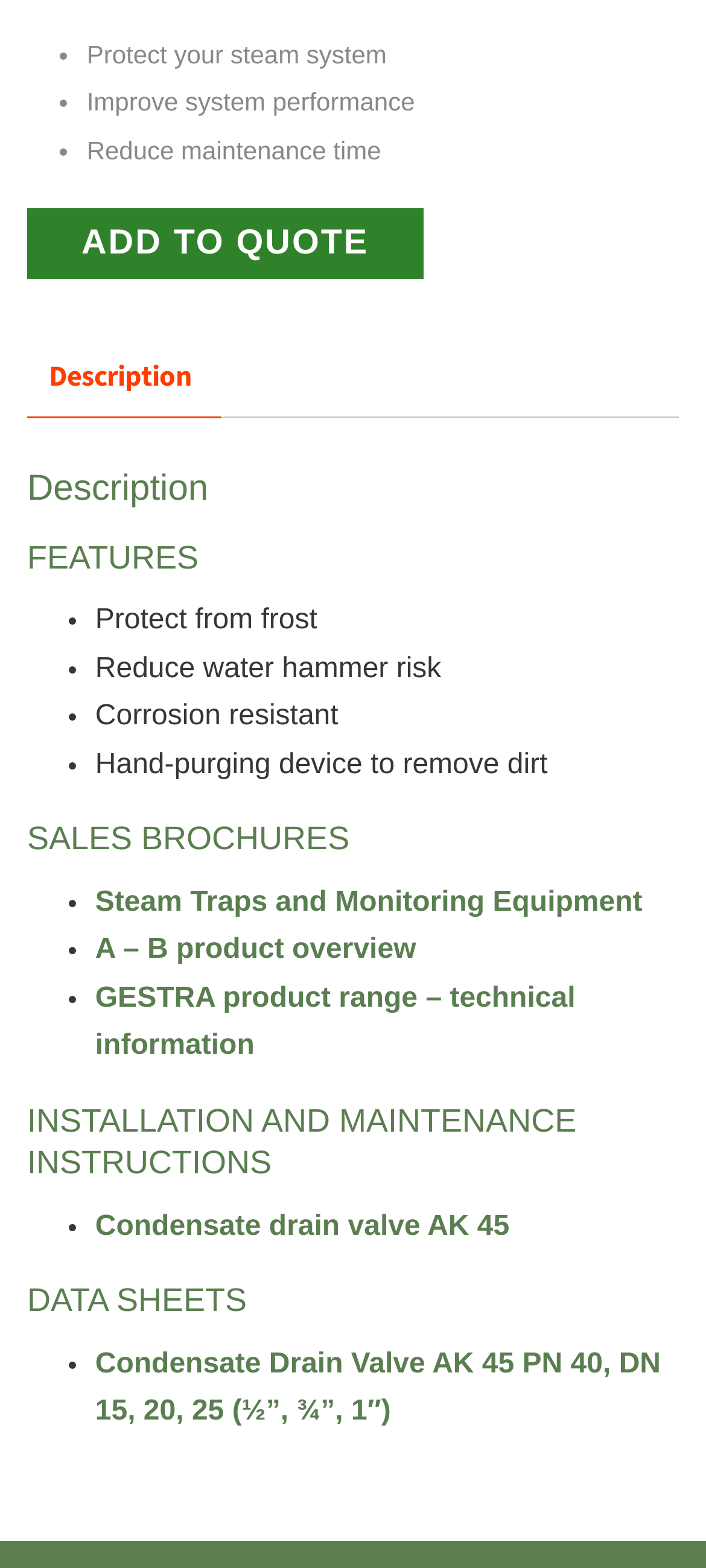What is the name of the product range?
Using the image as a reference, give a one-word or short phrase answer.

GESTRA